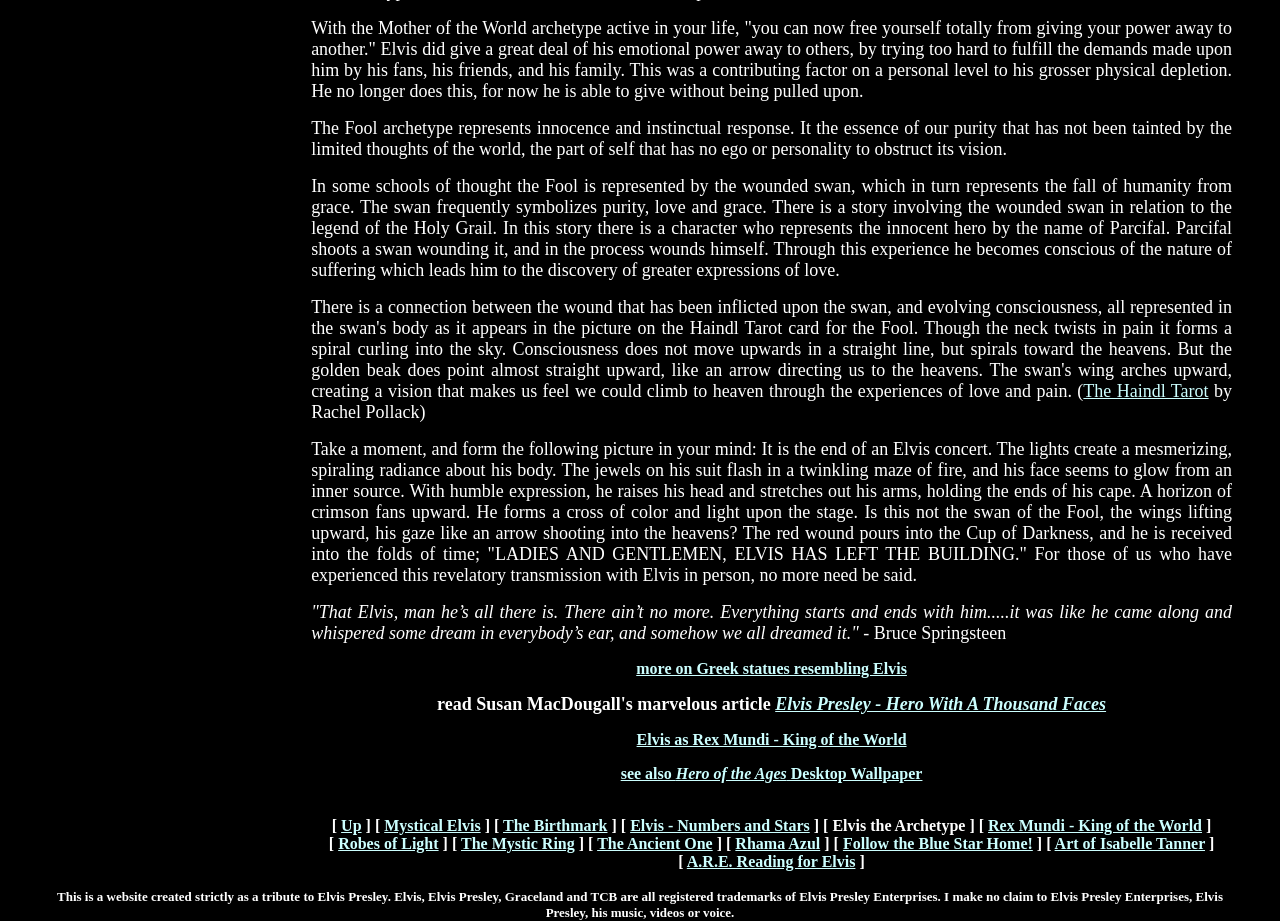What is the main topic of this webpage?
Provide a detailed answer to the question using information from the image.

Based on the content of the webpage, it appears to be a tribute to Elvis Presley, with various texts and links related to his life and career.